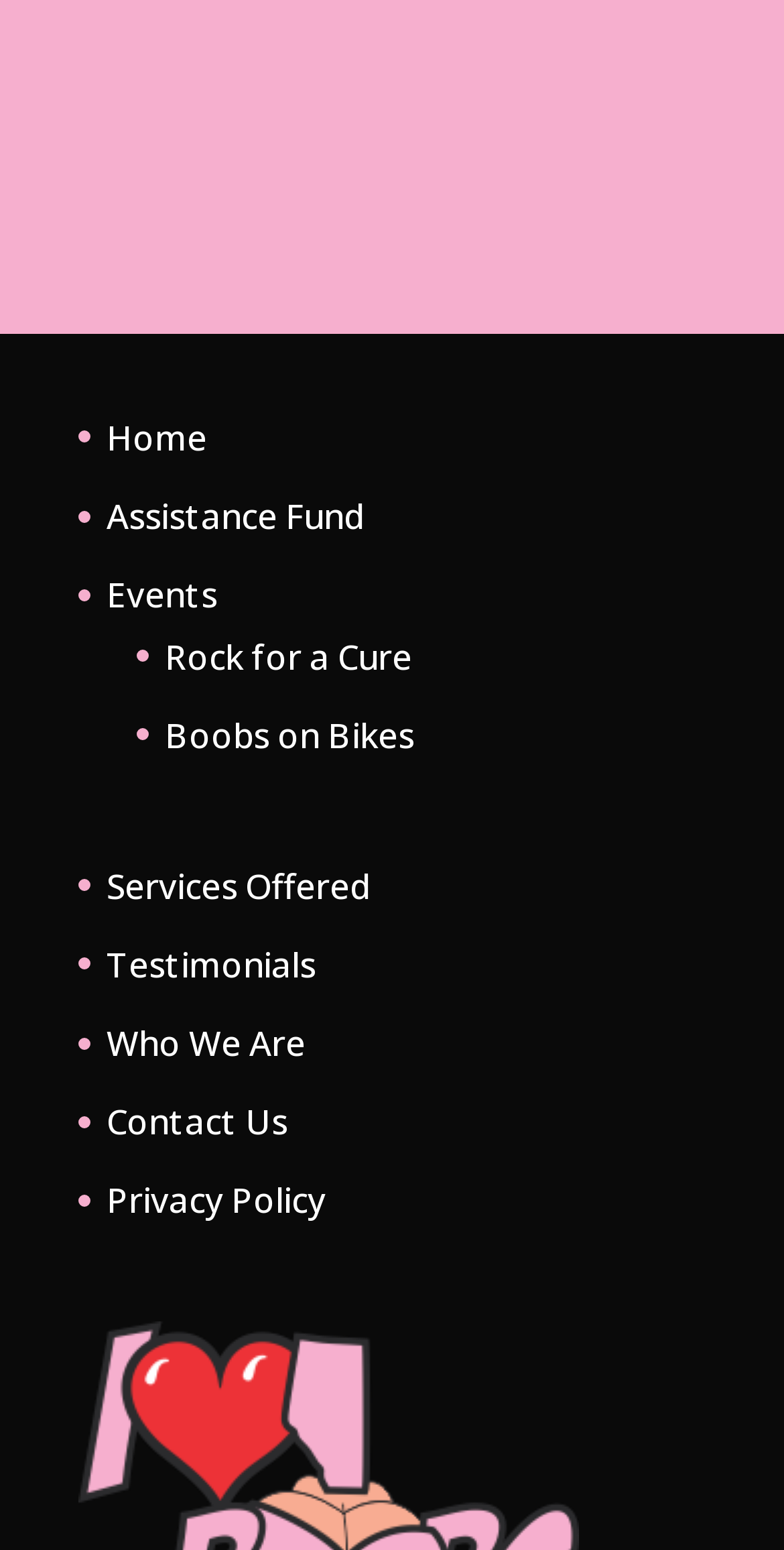Provide a short answer using a single word or phrase for the following question: 
How many links are there in the navigation menu?

9